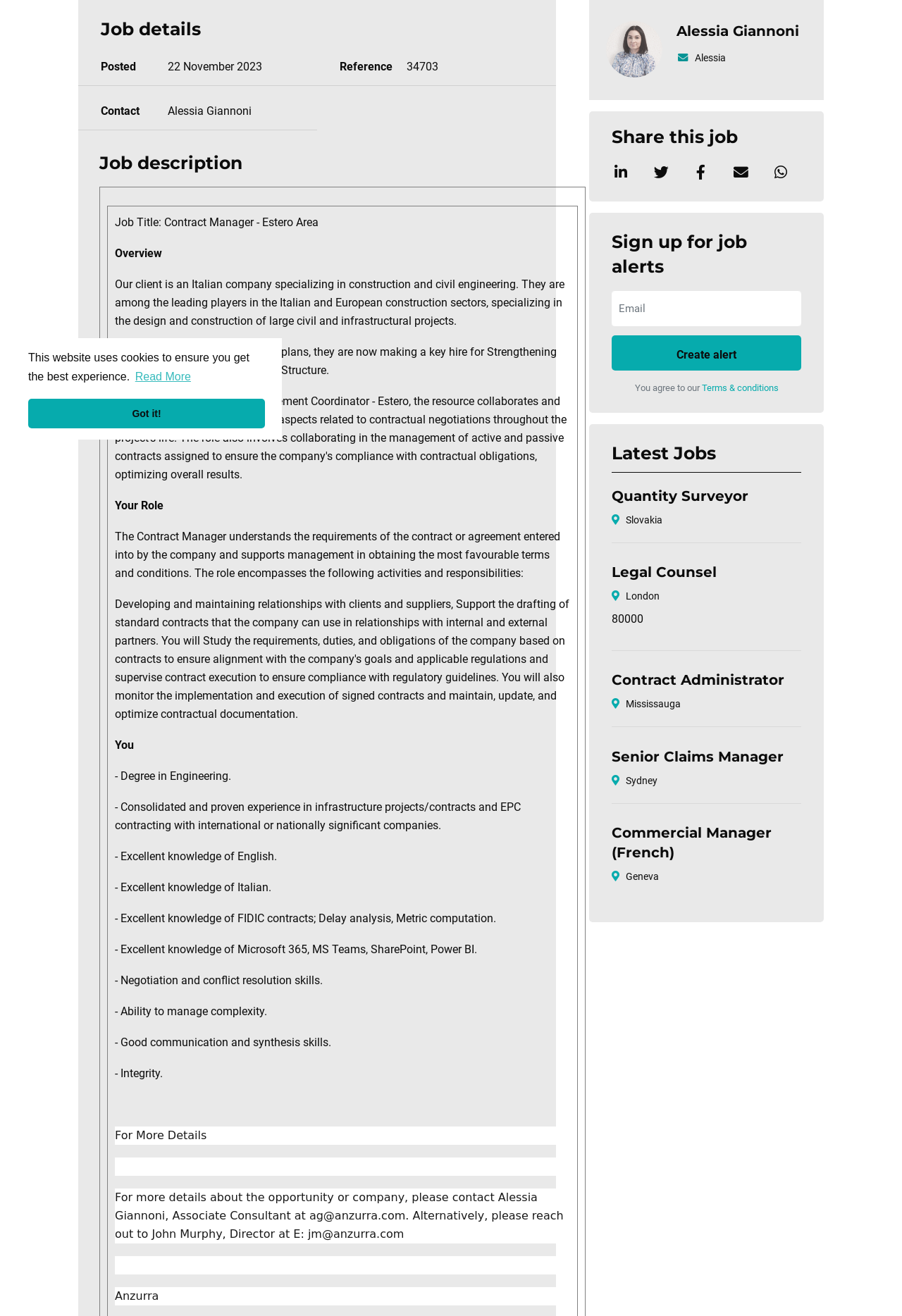Extract the bounding box coordinates for the UI element described by the text: "Terms & conditions". The coordinates should be in the form of [left, top, right, bottom] with values between 0 and 1.

[0.778, 0.291, 0.863, 0.299]